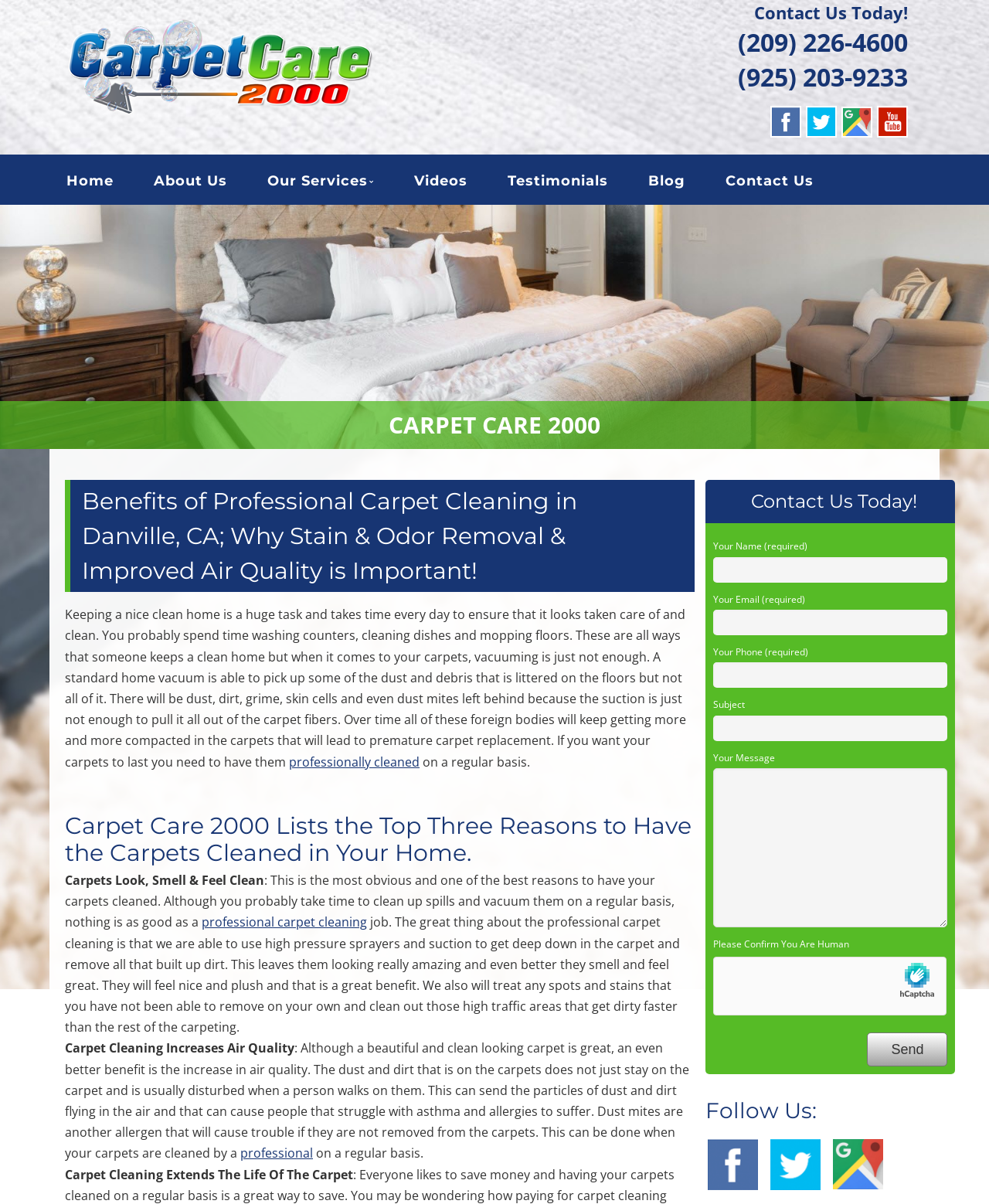What social media platforms is the company on?
Answer with a single word or phrase by referring to the visual content.

Facebook, Twitter, Google +